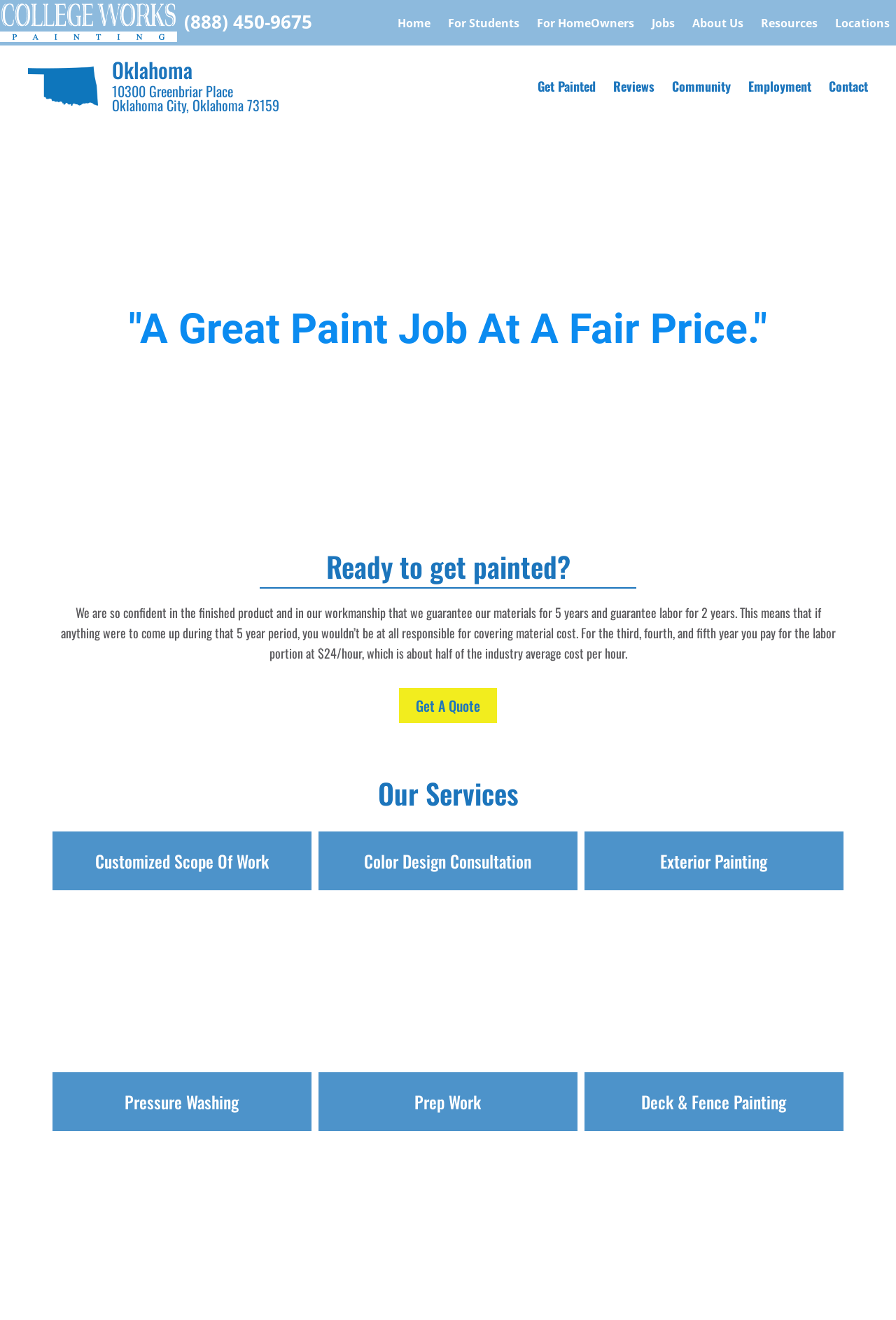From the image, can you give a detailed response to the question below:
What is guaranteed for 5 years?

I found the answer by reading the static text on the webpage, which states 'We are so confident in the finished product and in our workmanship that we guarantee our materials for 5 years...'.